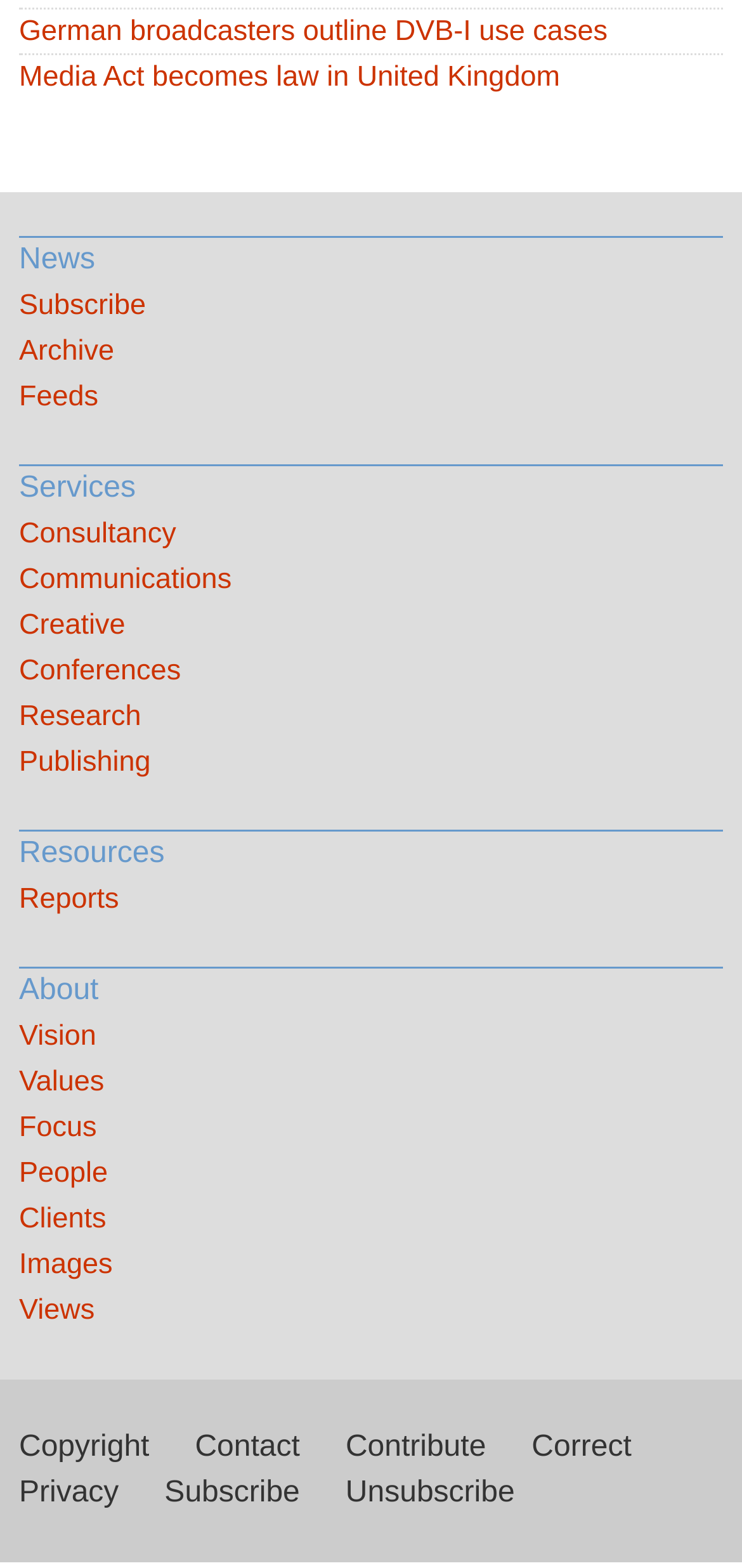Can you specify the bounding box coordinates for the region that should be clicked to fulfill this instruction: "Read news about German broadcasters".

[0.026, 0.006, 0.974, 0.035]